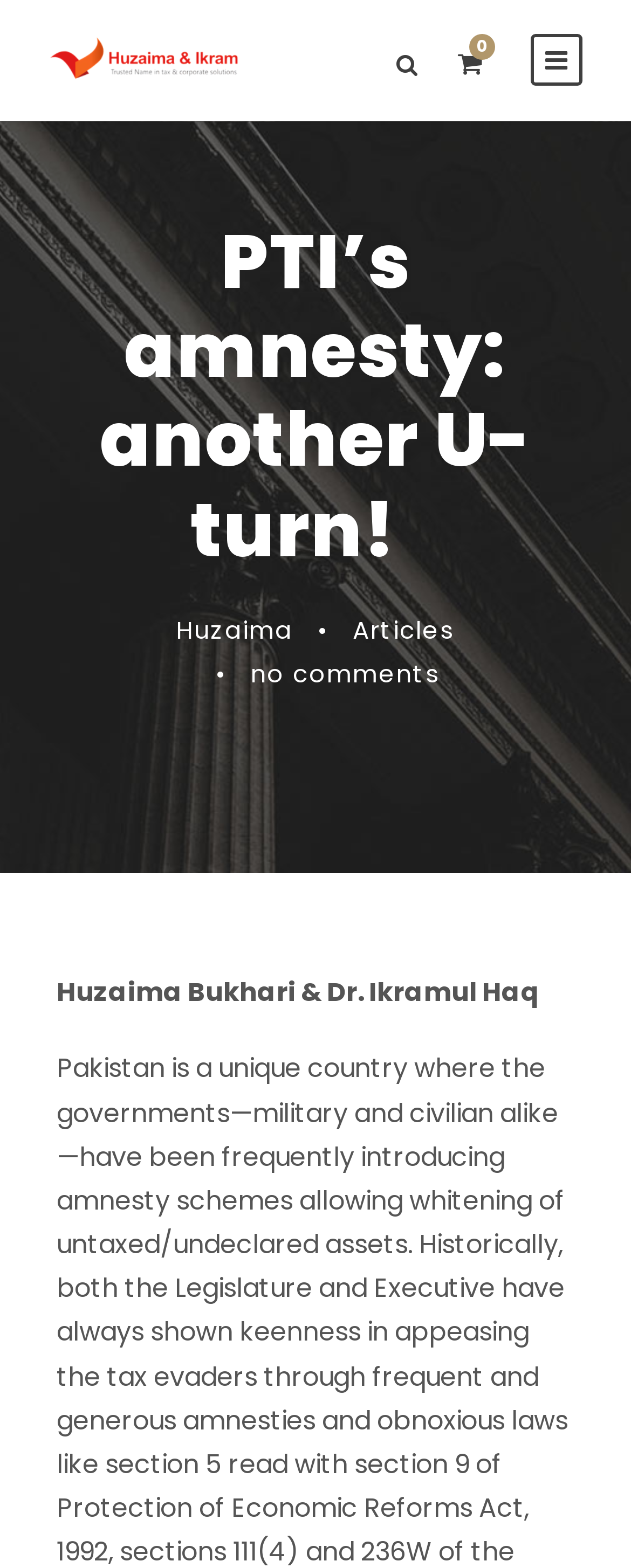Summarize the webpage in an elaborate manner.

The webpage appears to be an article or blog post about PTI's amnesty, with a focus on tax and corporate law. At the top left, there is a small image accompanied by a link. Below this, there is a prominent heading that reads "PTI's amnesty: another U-turn!" which spans almost the entire width of the page.

On the top right, there is a small icon represented by a Unicode character, which is a link. Below the heading, there are three links in a row, with the first one labeled "Huzaima", followed by a bullet point, and then a link to "Articles". The third link is labeled "no comments".

Further down the page, there is a paragraph of text written by Huzaima Bukhari and Dr. Ikramul Haq, which takes up about two-thirds of the page width. The text is positioned below the links and heading, and is likely the main content of the article.